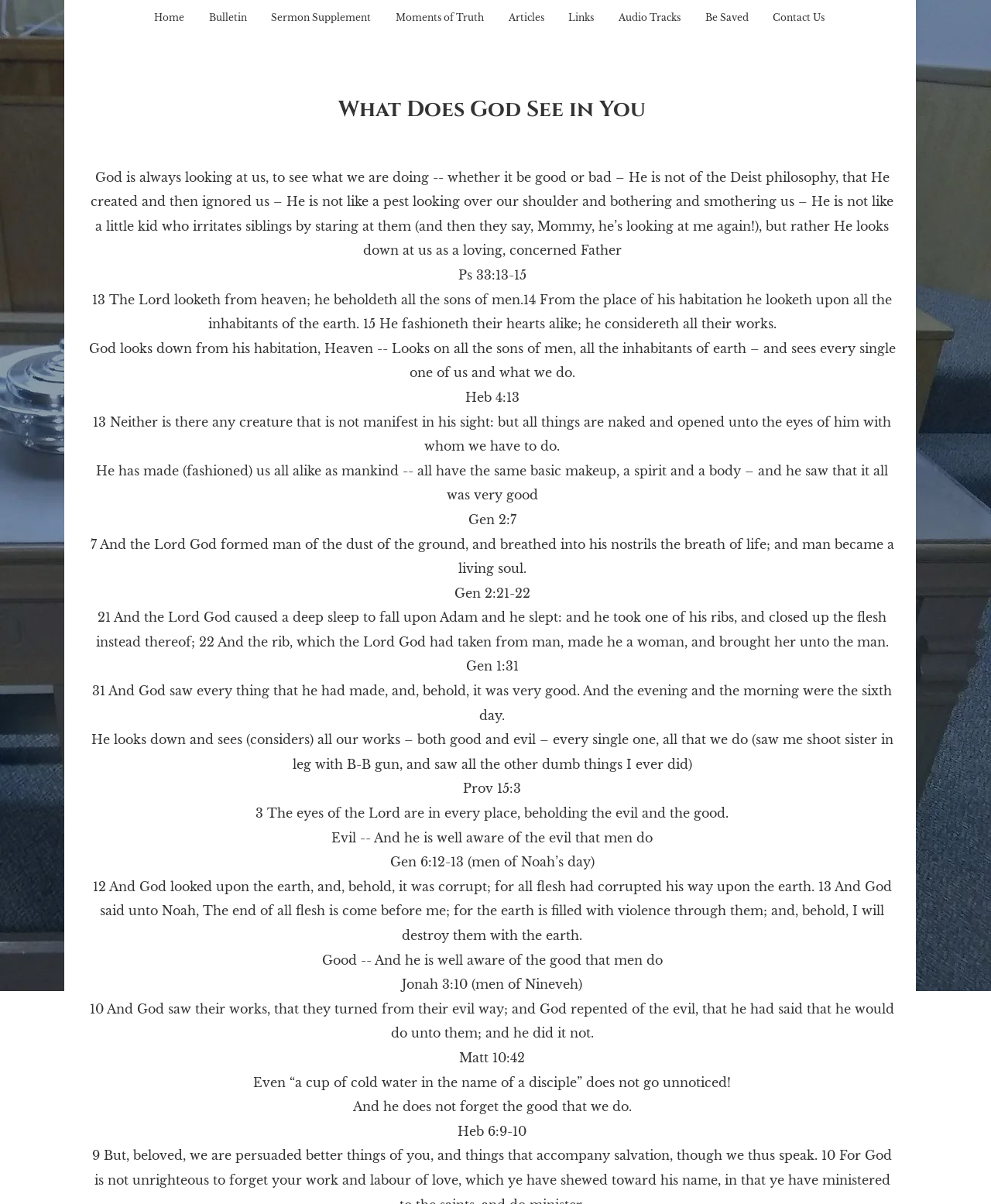Specify the bounding box coordinates of the element's region that should be clicked to achieve the following instruction: "Read the passage 'What Does God See in You'". The bounding box coordinates consist of four float numbers between 0 and 1, in the format [left, top, right, bottom].

[0.088, 0.075, 0.905, 0.105]